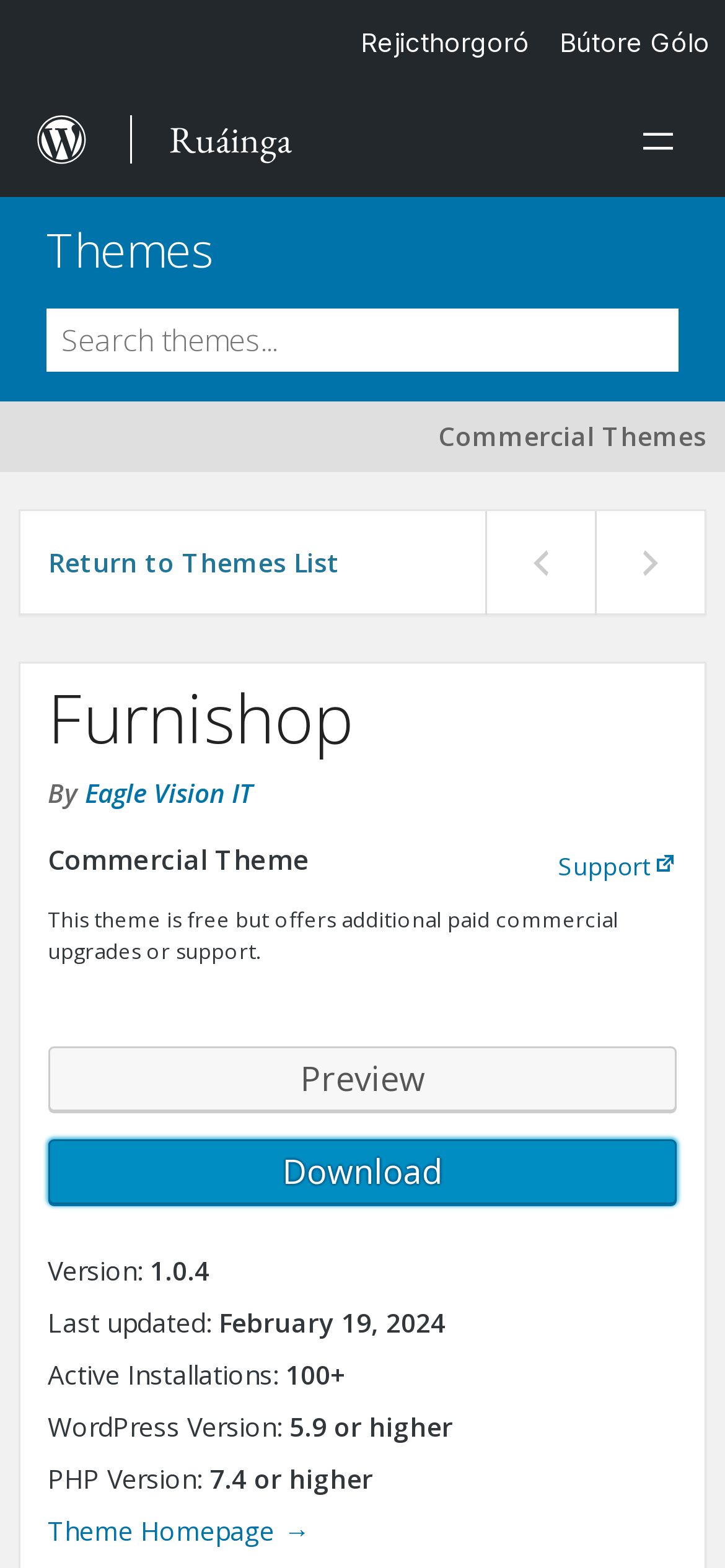Specify the bounding box coordinates of the area to click in order to follow the given instruction: "Download the theme."

[0.066, 0.726, 0.934, 0.768]